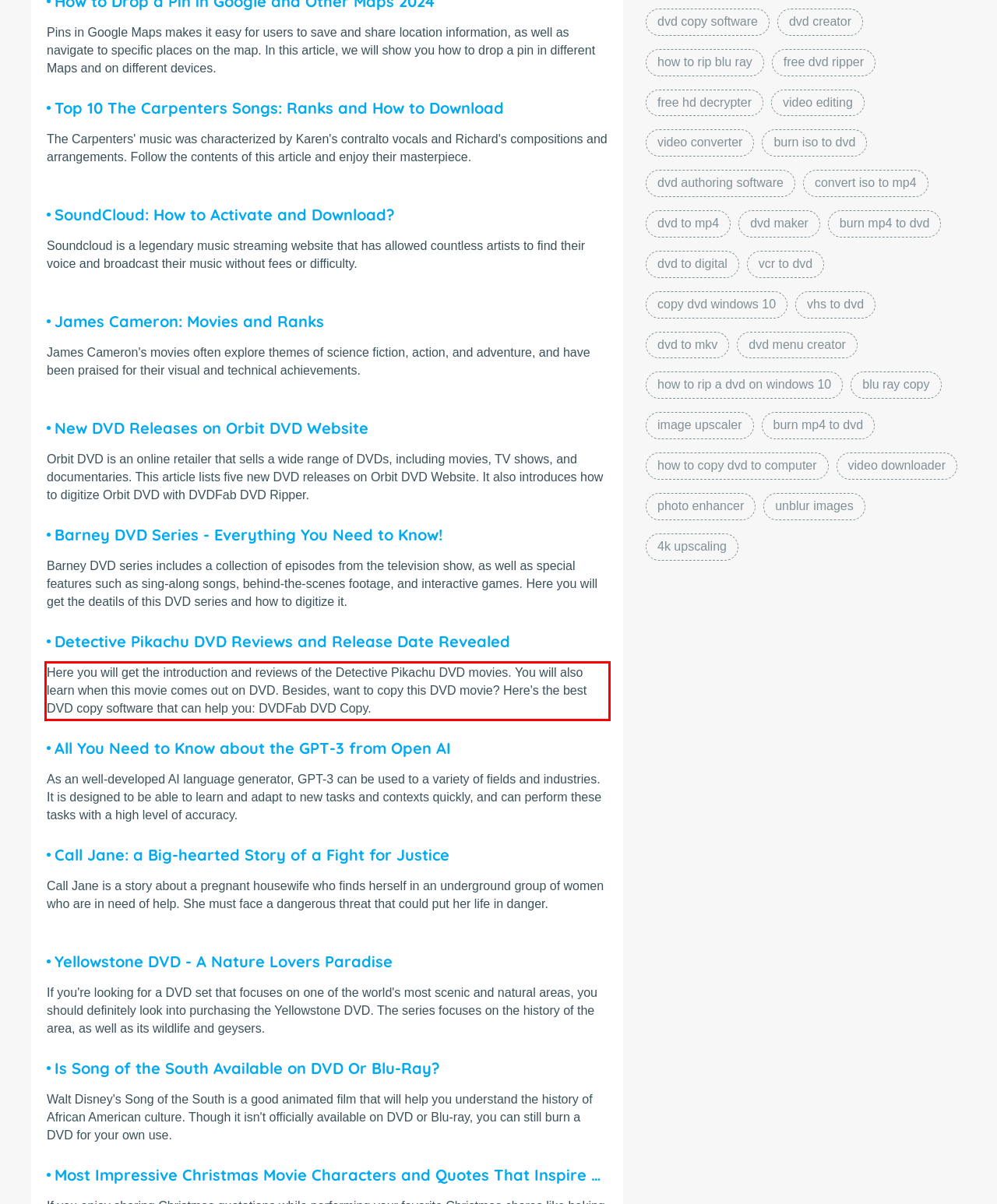In the screenshot of the webpage, find the red bounding box and perform OCR to obtain the text content restricted within this red bounding box.

Here you will get the introduction and reviews of the Detective Pikachu DVD movies. You will also learn when this movie comes out on DVD. Besides, want to copy this DVD movie? Here's the best DVD copy software that can help you: DVDFab DVD Copy.